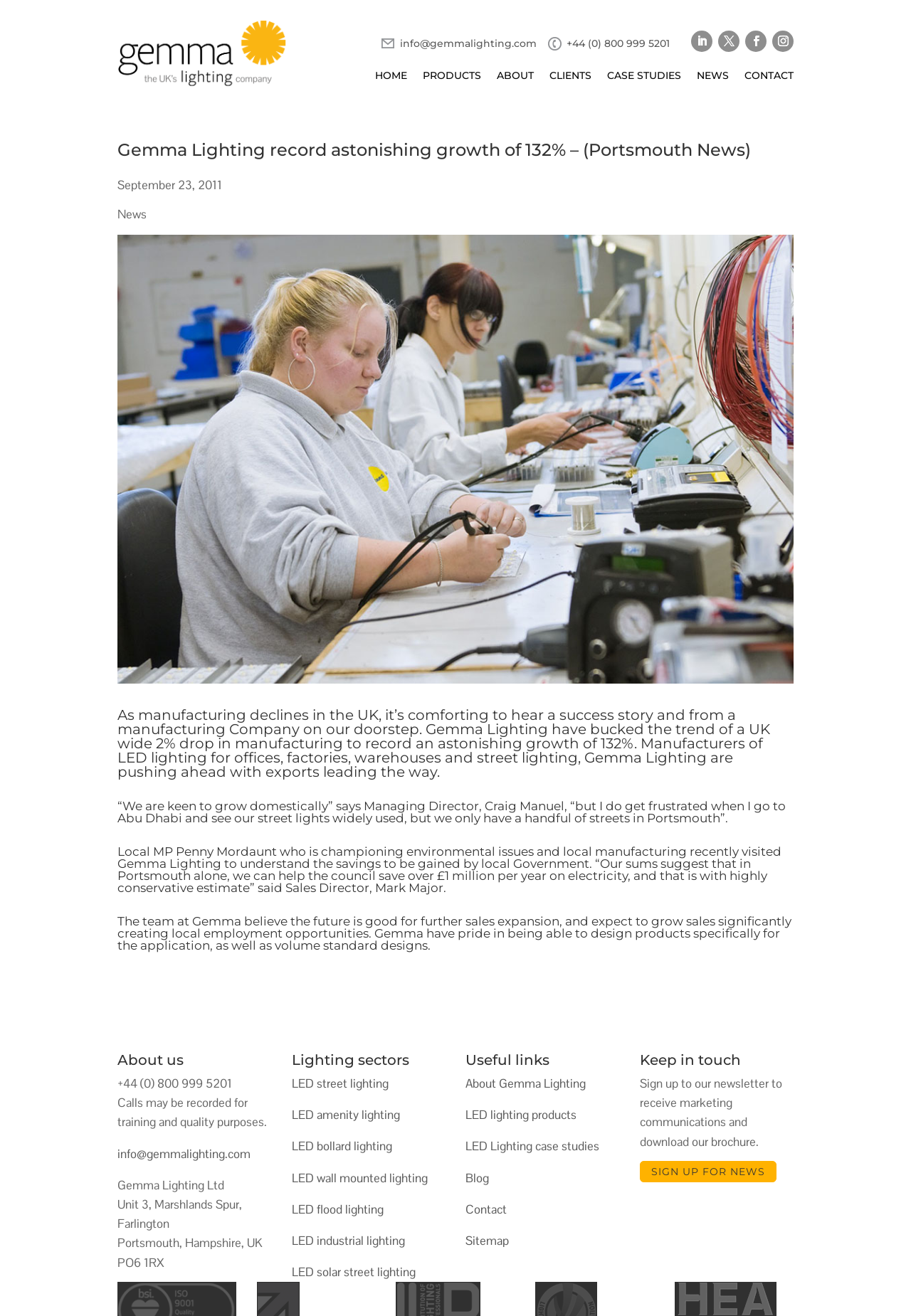Pinpoint the bounding box coordinates of the clickable area necessary to execute the following instruction: "Click the street lights link". The coordinates should be given as four float numbers between 0 and 1, namely [left, top, right, bottom].

[0.283, 0.616, 0.362, 0.627]